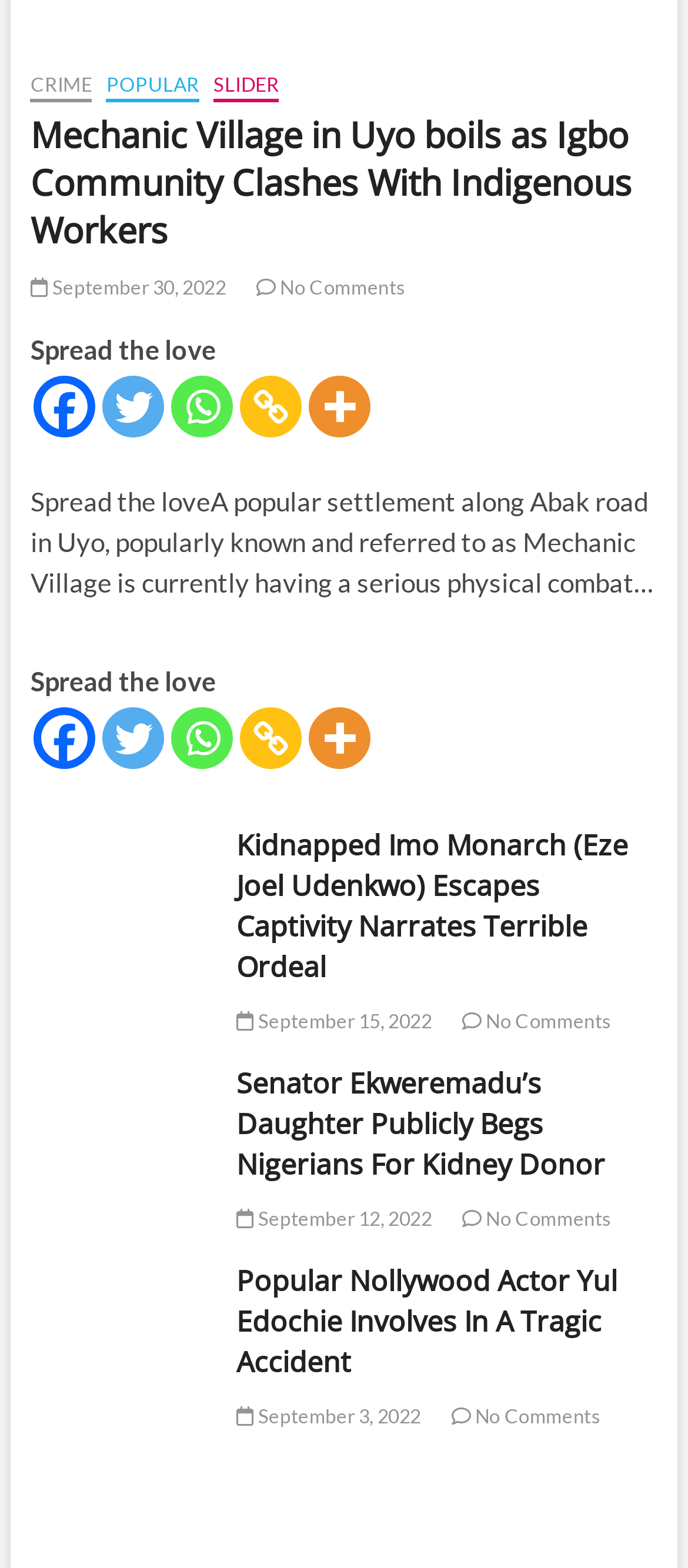Kindly respond to the following question with a single word or a brief phrase: 
What is the title of the third news article?

Senator Ekweremadu’s Daughter Publicly Begs Nigerians For Kidney Donor